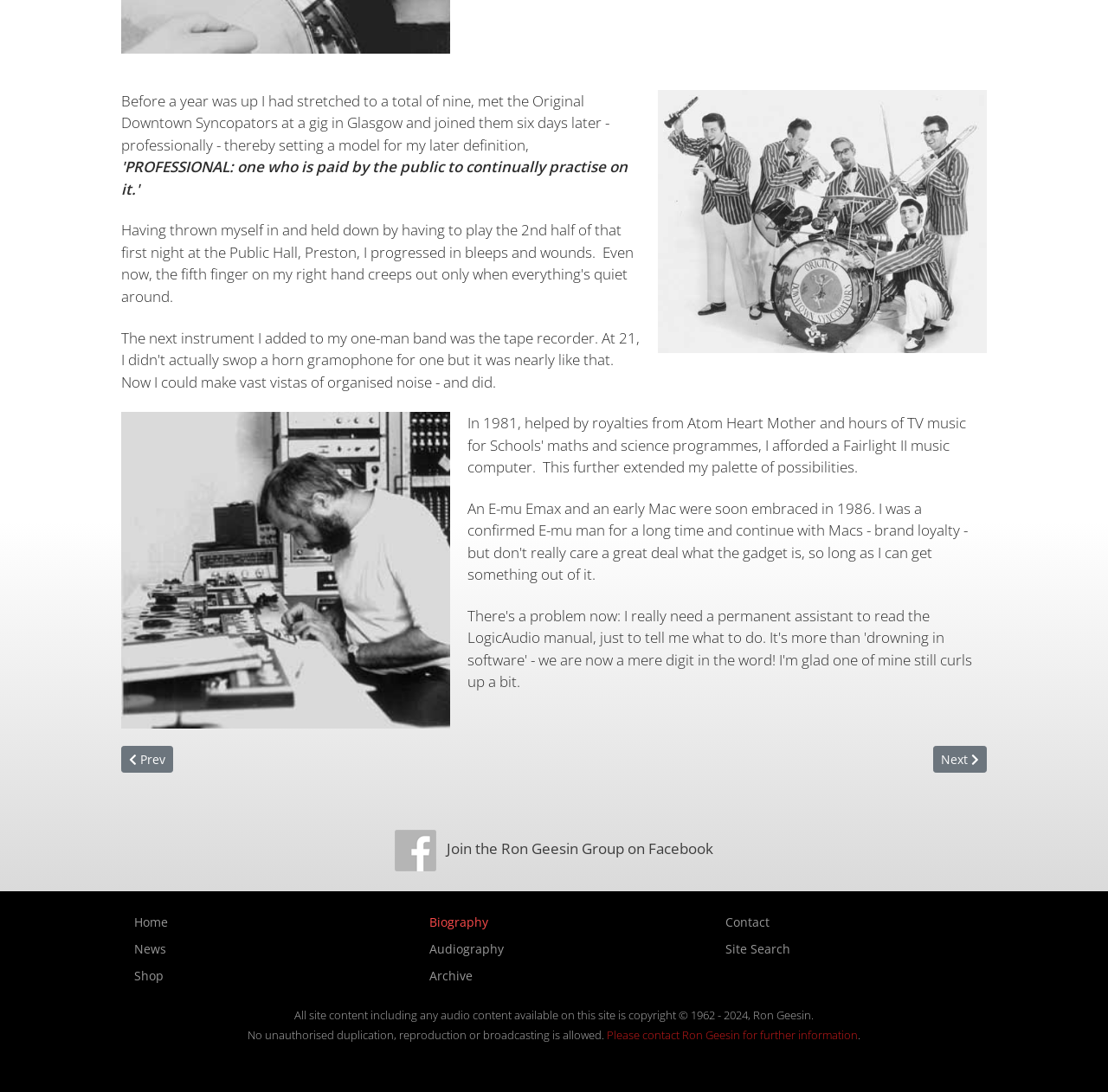Respond to the question below with a single word or phrase: How many articles are navigable from this page?

3